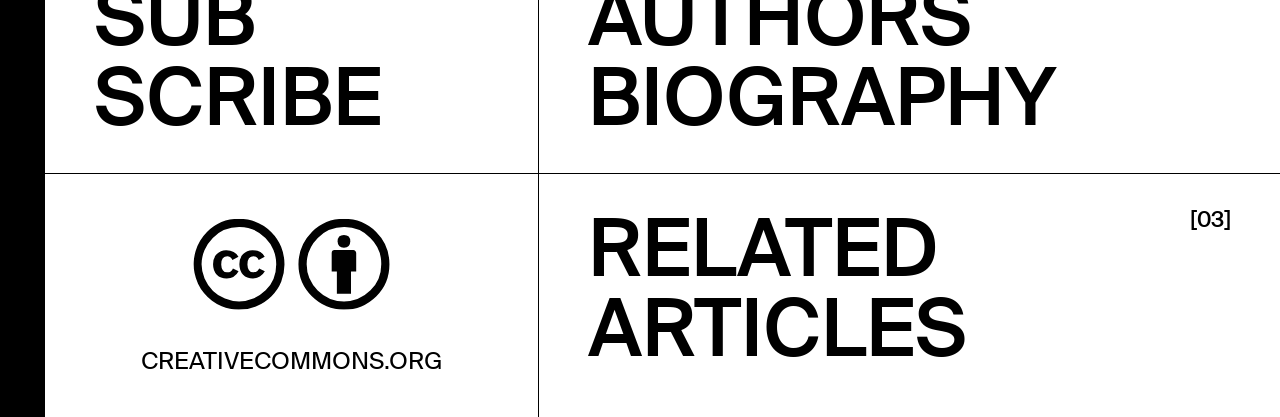Determine the bounding box for the UI element that matches this description: "parent_node: CREATIVECOMMONS.ORG title="Attribution 4.0 International"".

[0.074, 0.524, 0.382, 0.836]